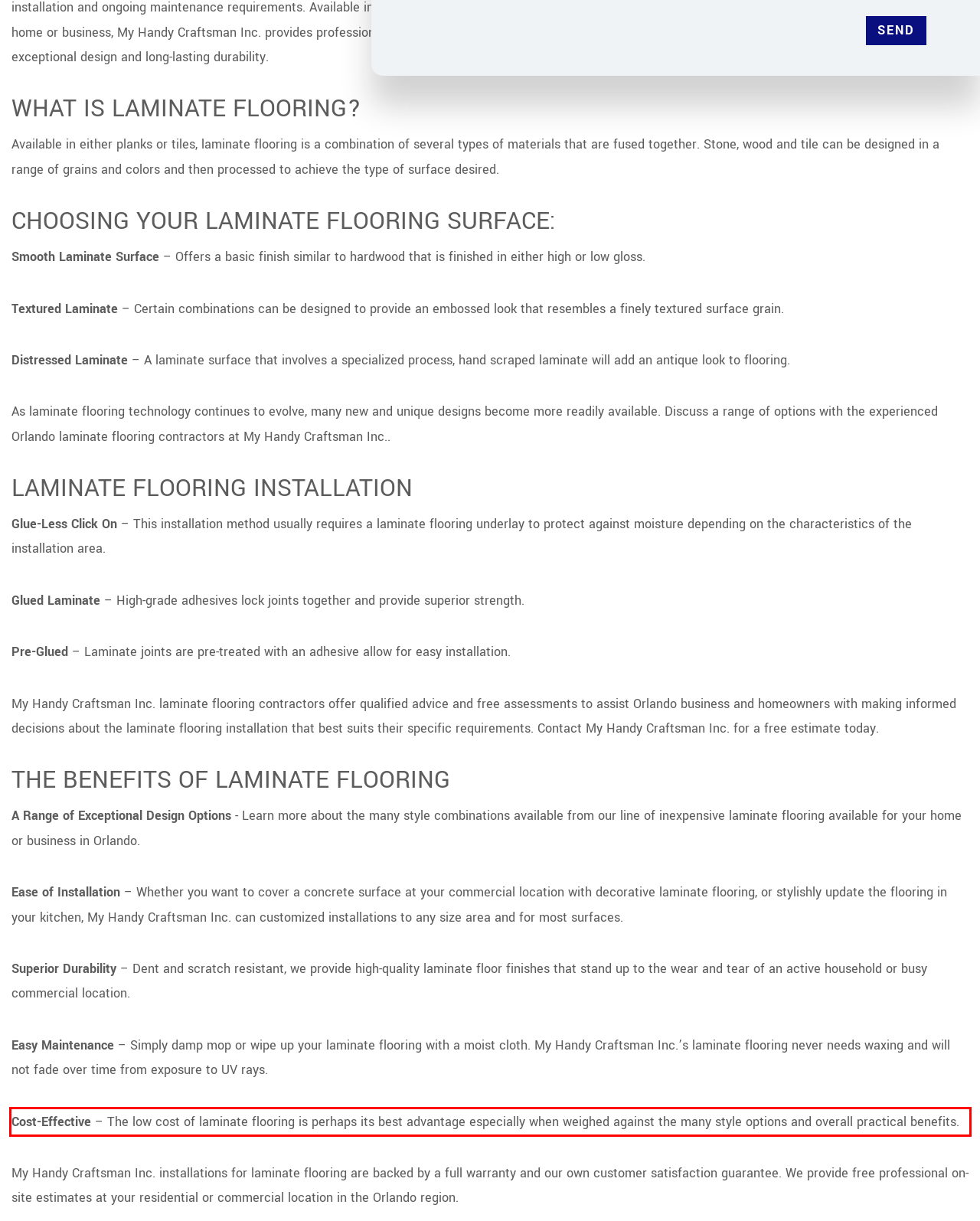Analyze the webpage screenshot and use OCR to recognize the text content in the red bounding box.

Cost-Effective – The low cost of laminate flooring is perhaps its best advantage especially when weighed against the many style options and overall practical benefits.